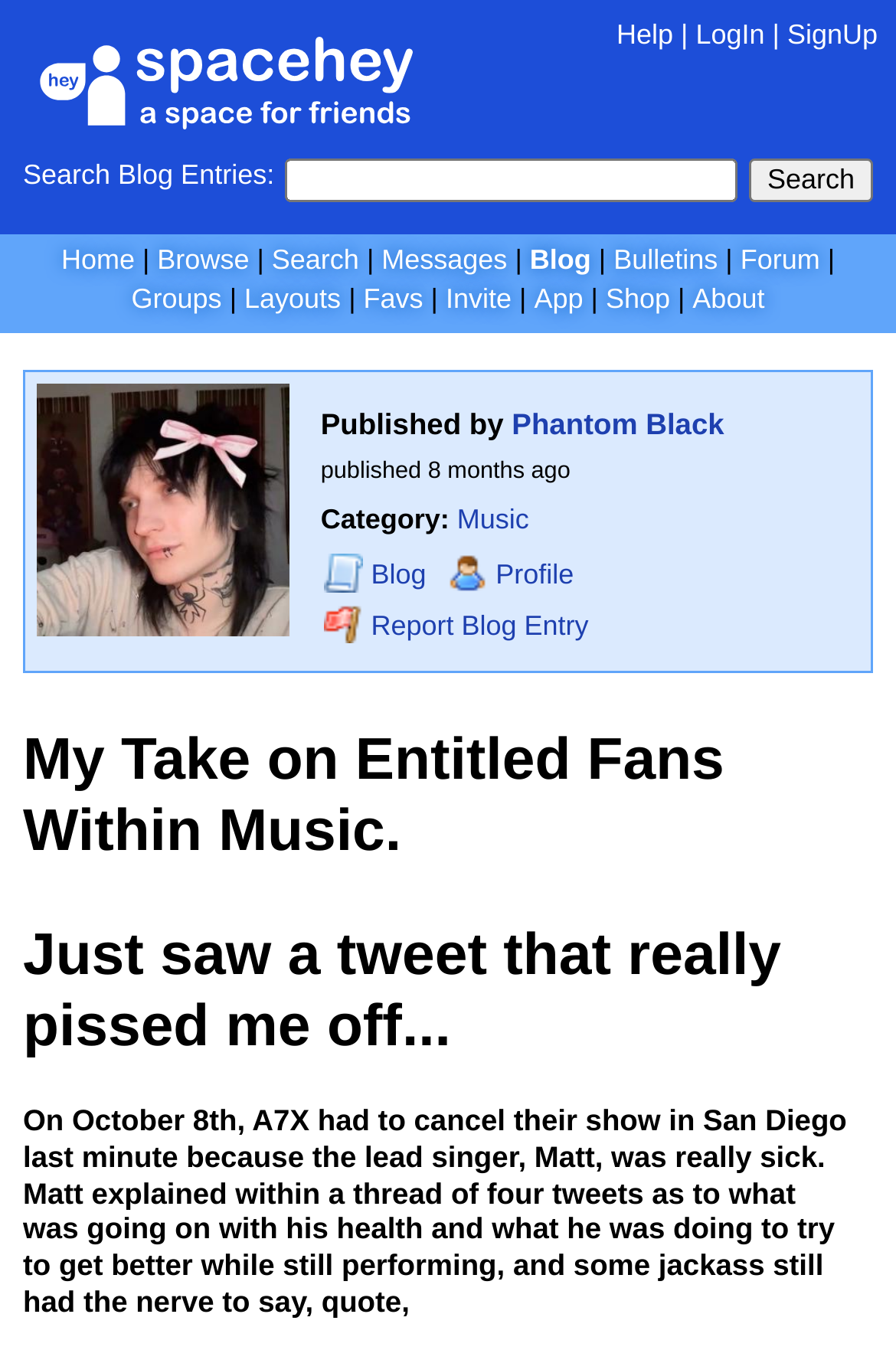What is the profile picture of the author?
Please look at the screenshot and answer using one word or phrase.

Phantom Black's profile picture